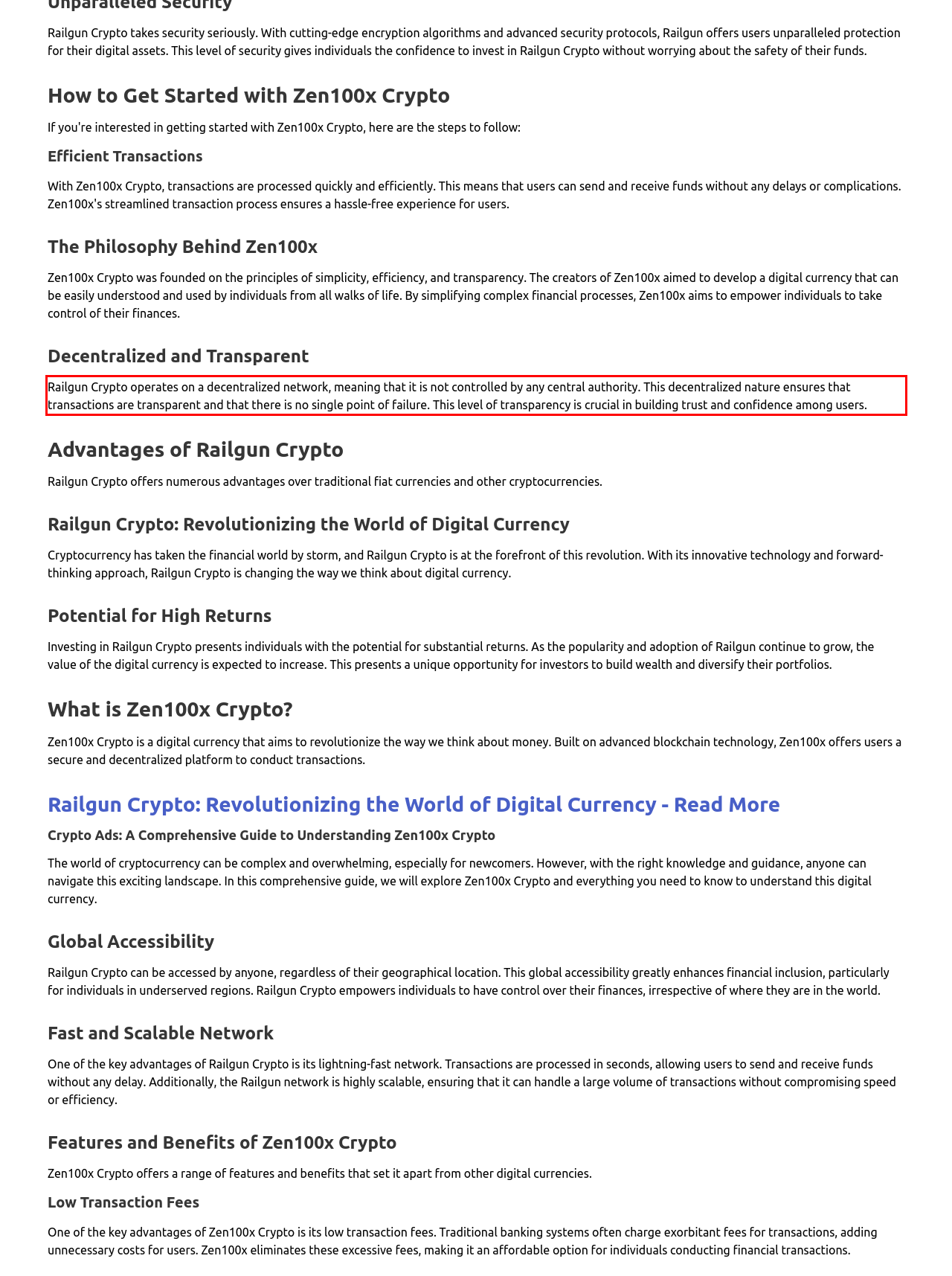You are looking at a screenshot of a webpage with a red rectangle bounding box. Use OCR to identify and extract the text content found inside this red bounding box.

Railgun Crypto operates on a decentralized network, meaning that it is not controlled by any central authority. This decentralized nature ensures that transactions are transparent and that there is no single point of failure. This level of transparency is crucial in building trust and confidence among users.